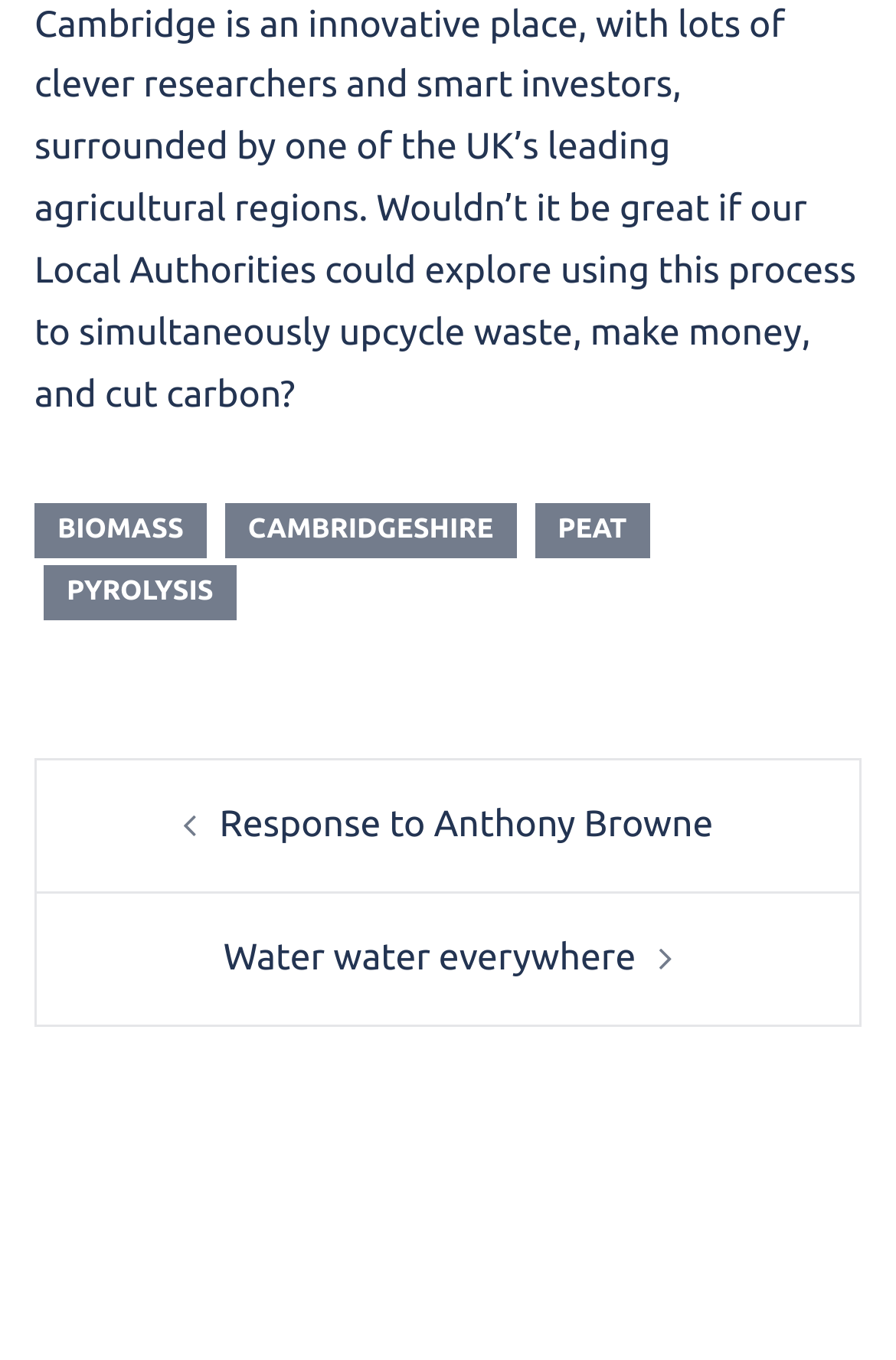Answer the following query with a single word or phrase:
What is the purpose of the text at the top of the page?

Describing Cambridge